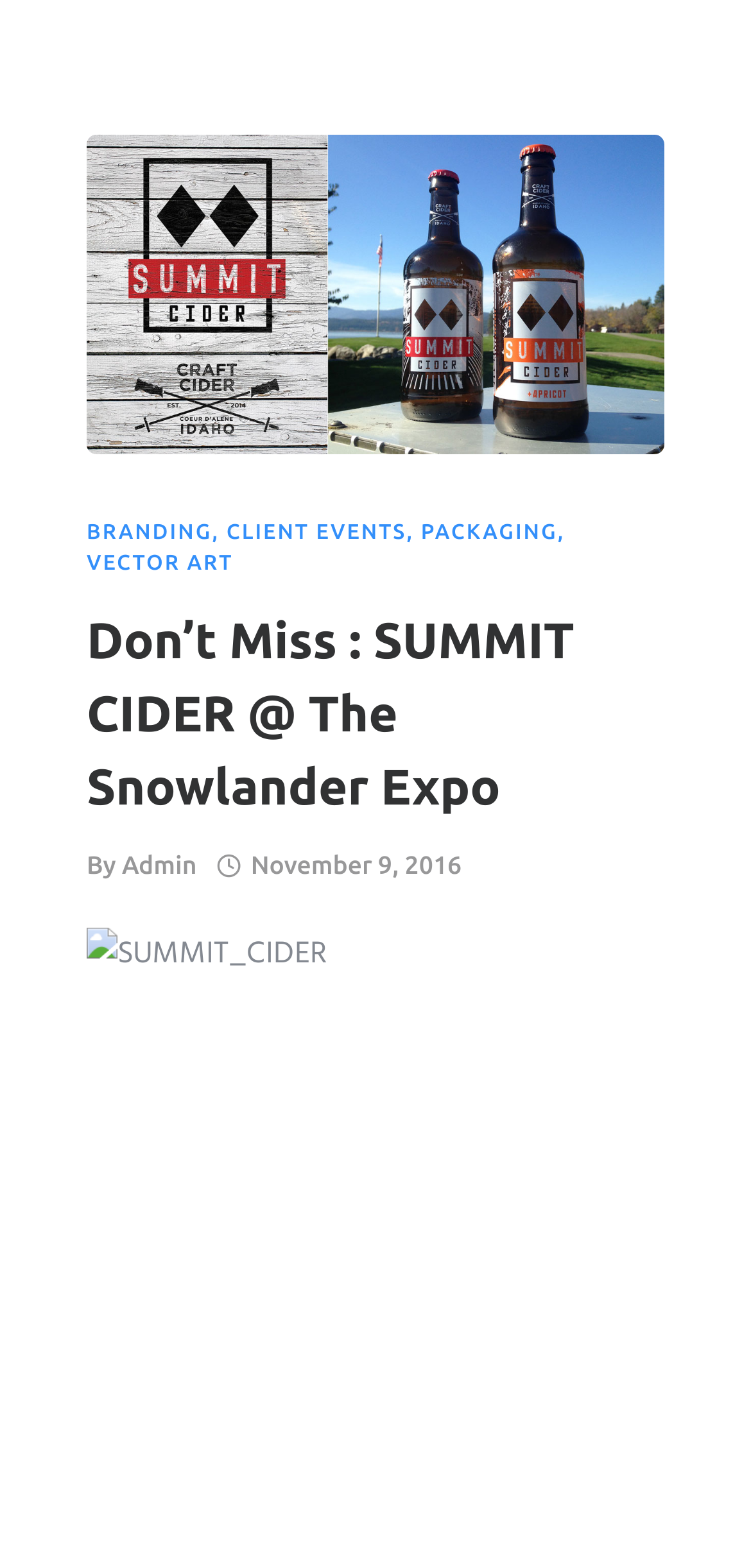Find the bounding box coordinates of the element to click in order to complete the given instruction: "View the image of SUMMIT CIDER."

[0.115, 0.592, 0.885, 0.963]